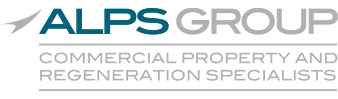Use the details in the image to answer the question thoroughly: 
What is the purpose of the stylized graphic element?

The stylized graphic element is used to add a distinctive touch to the overall branding, making the logo more unique and memorable.